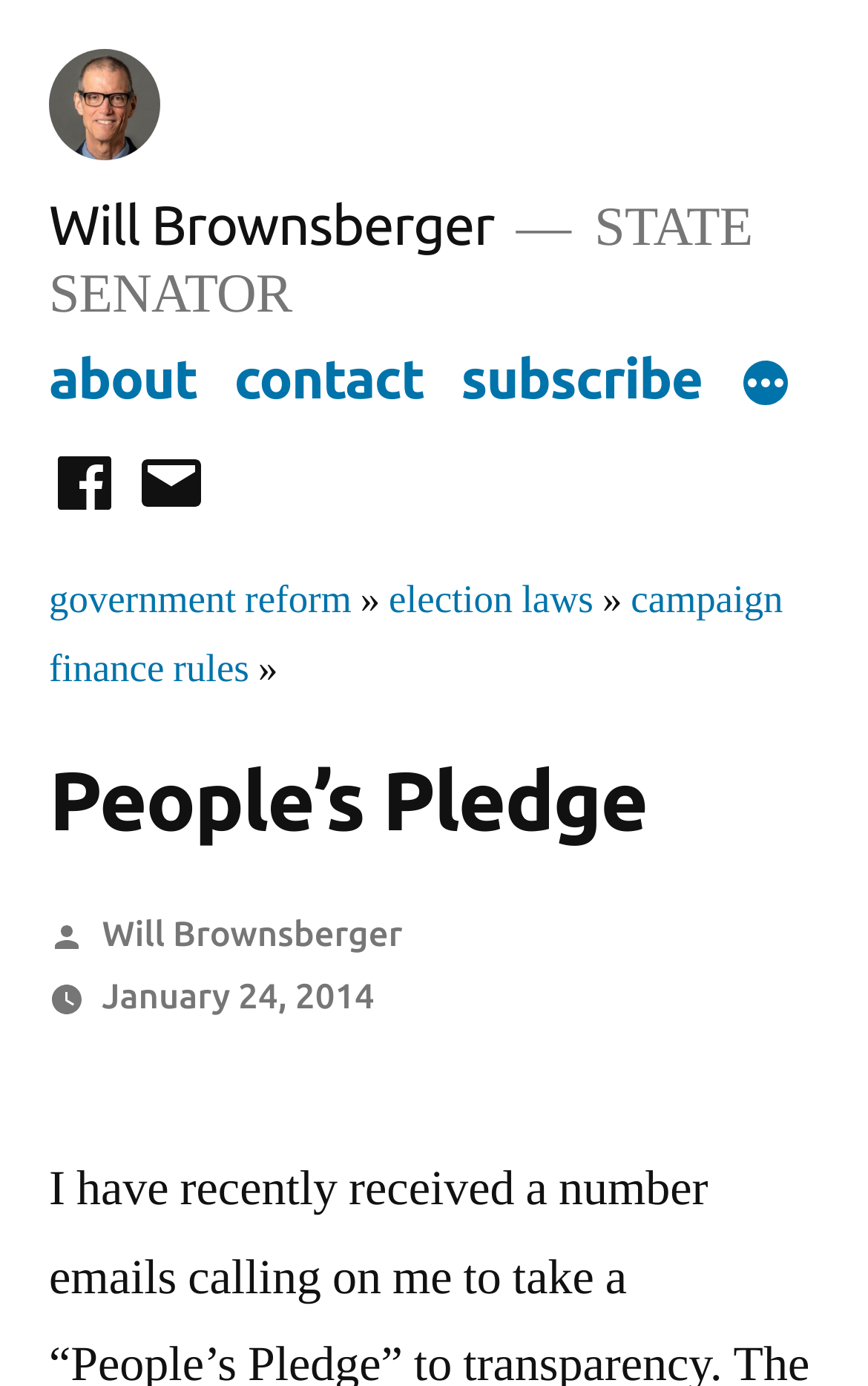Please find the bounding box for the UI component described as follows: "facebook".

[0.056, 0.323, 0.138, 0.376]